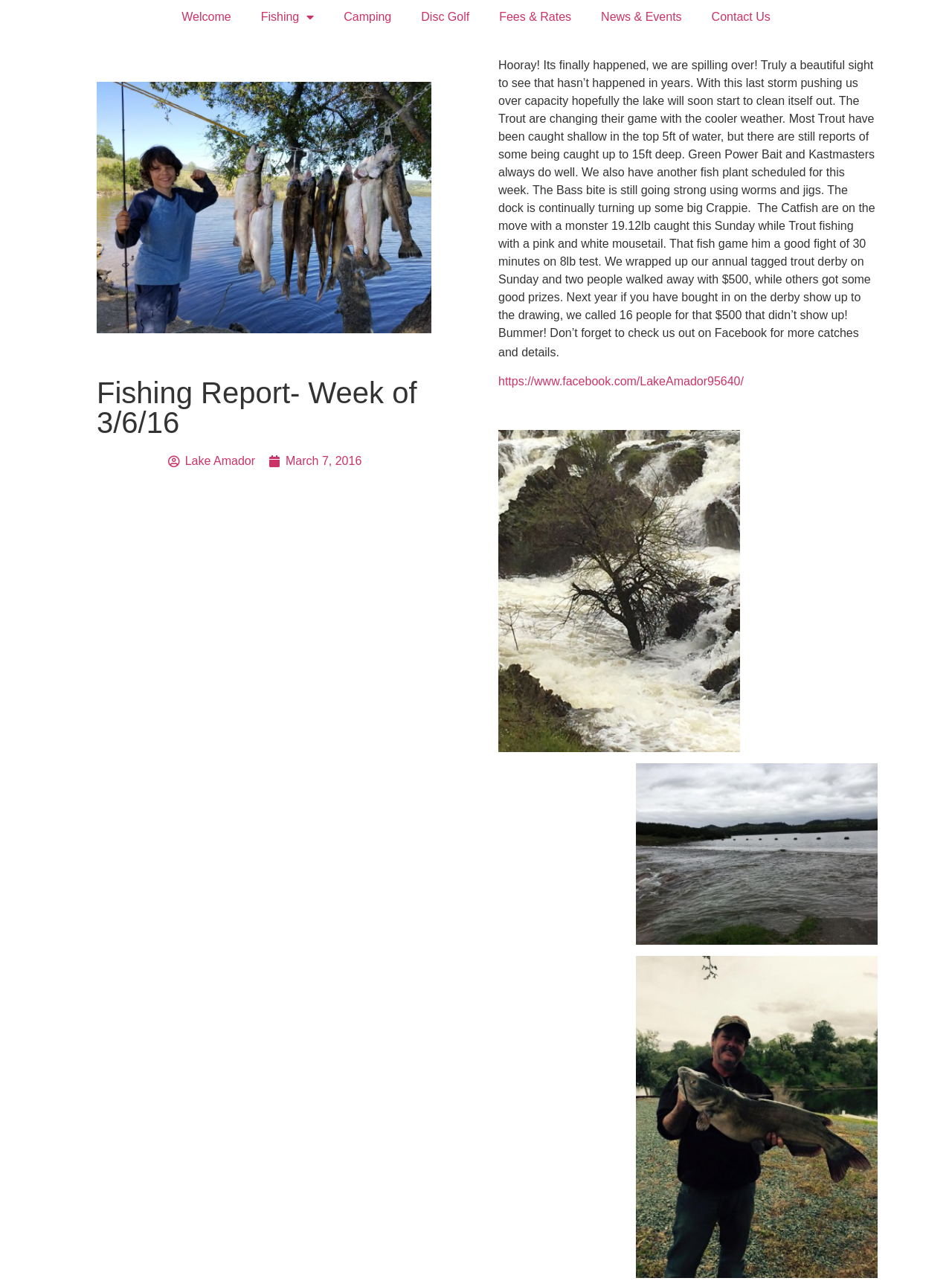Find the main header of the webpage and produce its text content.

Fishing Report- Week of 3/6/16